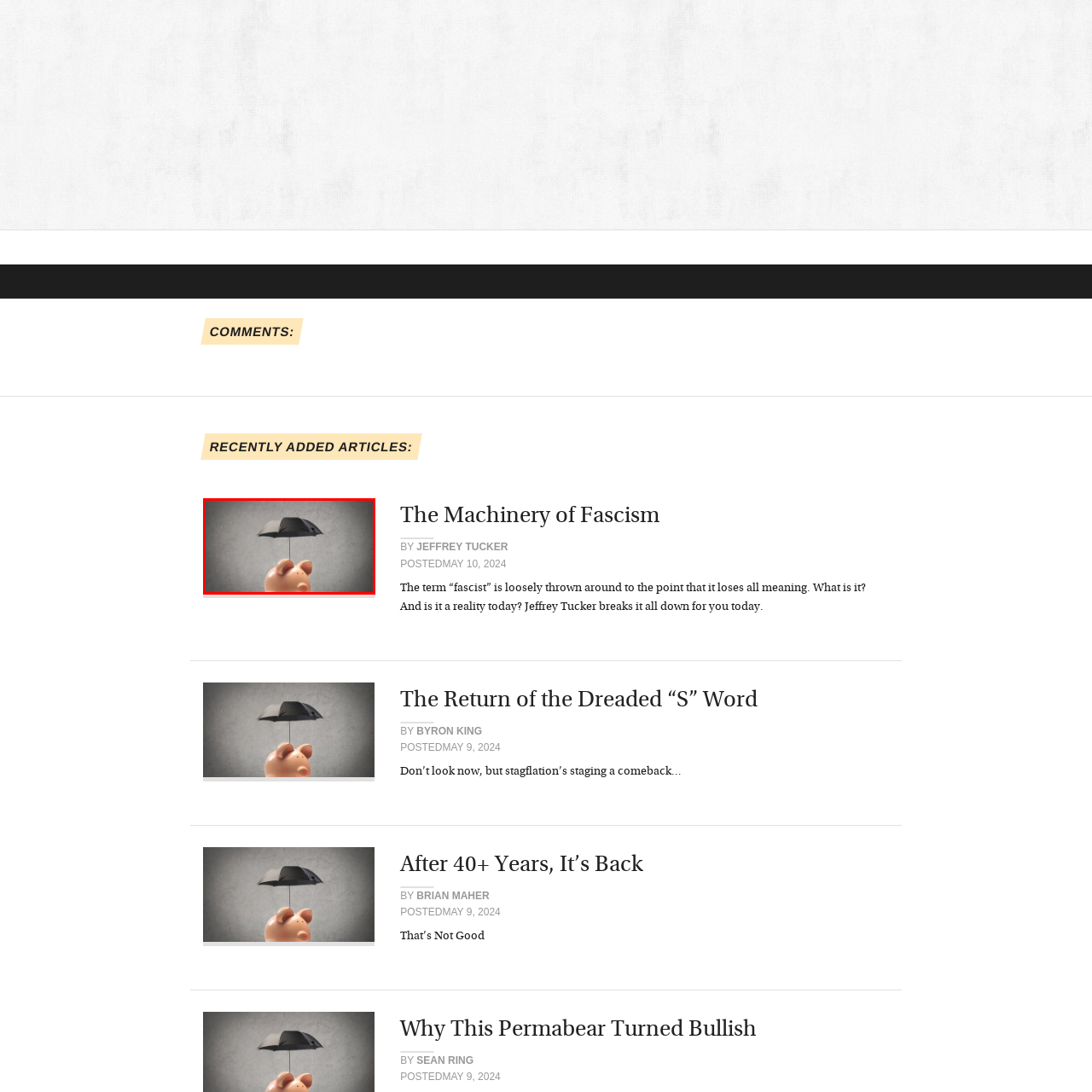What does the image align with?
Study the image surrounded by the red bounding box and answer the question comprehensively, based on the details you see.

The image, with its clever visual metaphor, aligns well with discussions around economic resilience and strategies for maintaining financial health amidst challenges, making it a thought-provoking and relevant visual representation.